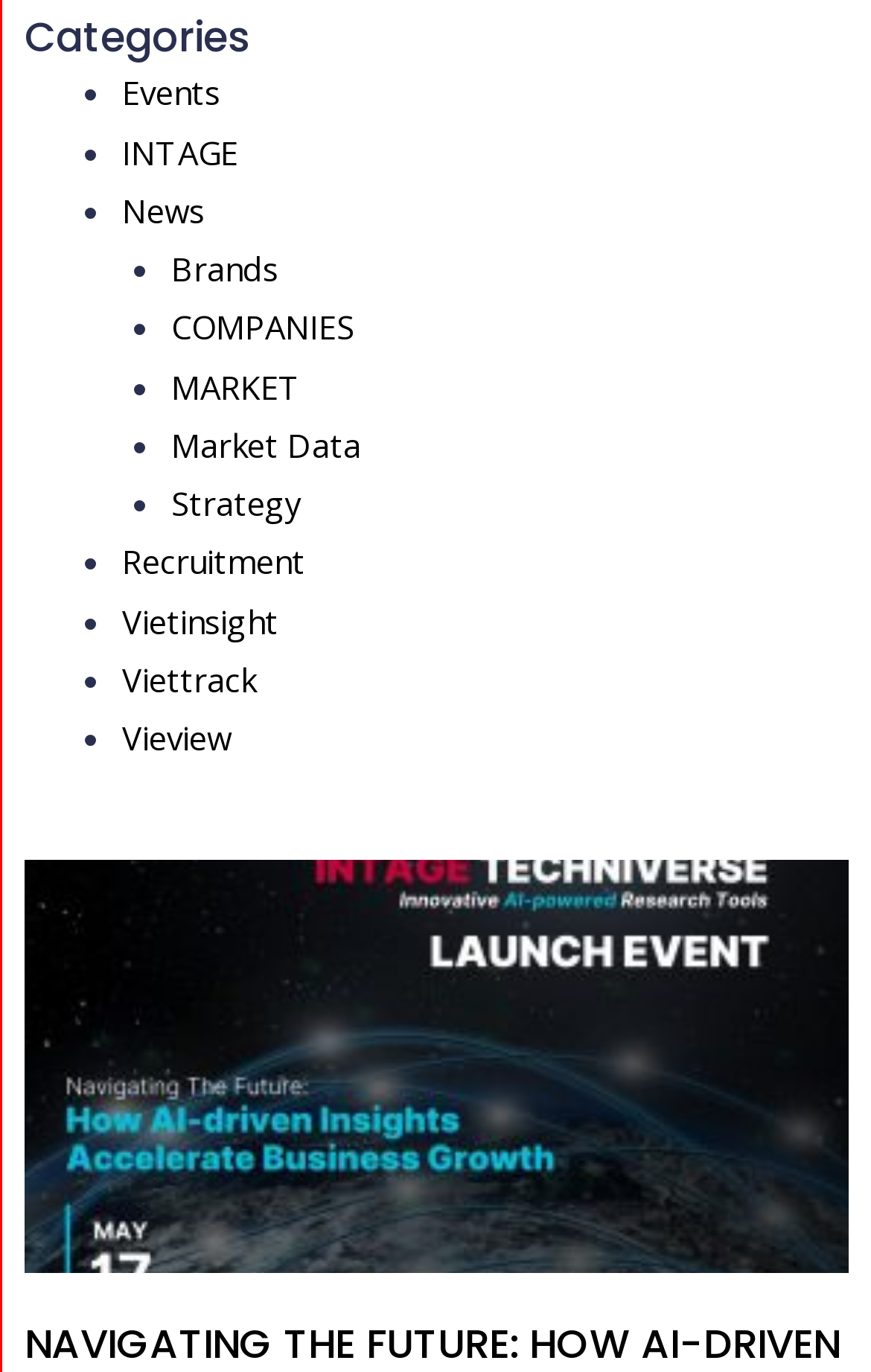Determine the bounding box for the described UI element: "News".

[0.14, 0.136, 0.235, 0.169]